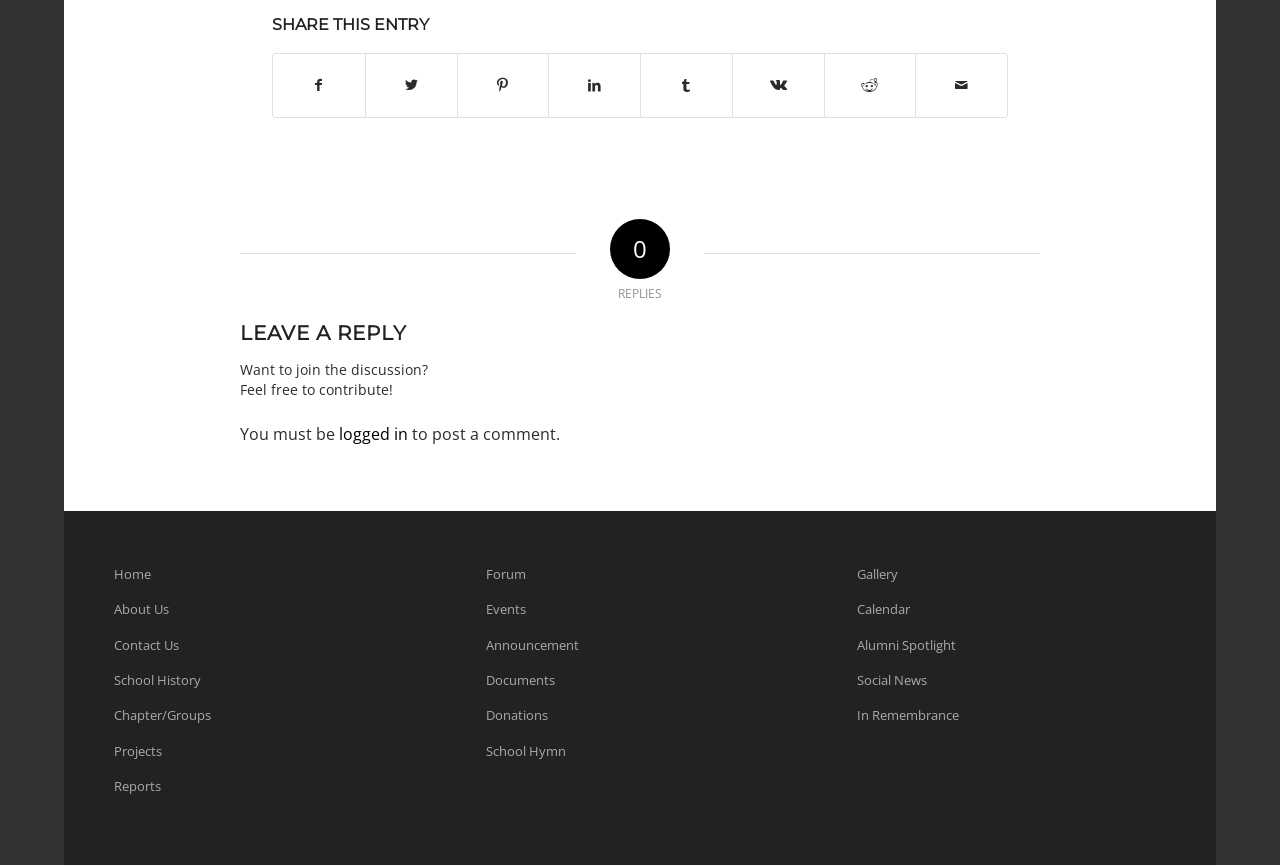What is required to post a comment?
Please craft a detailed and exhaustive response to the question.

According to the text, 'You must be logged in to post a comment', which means that a user needs to be logged in to the website to post a comment.